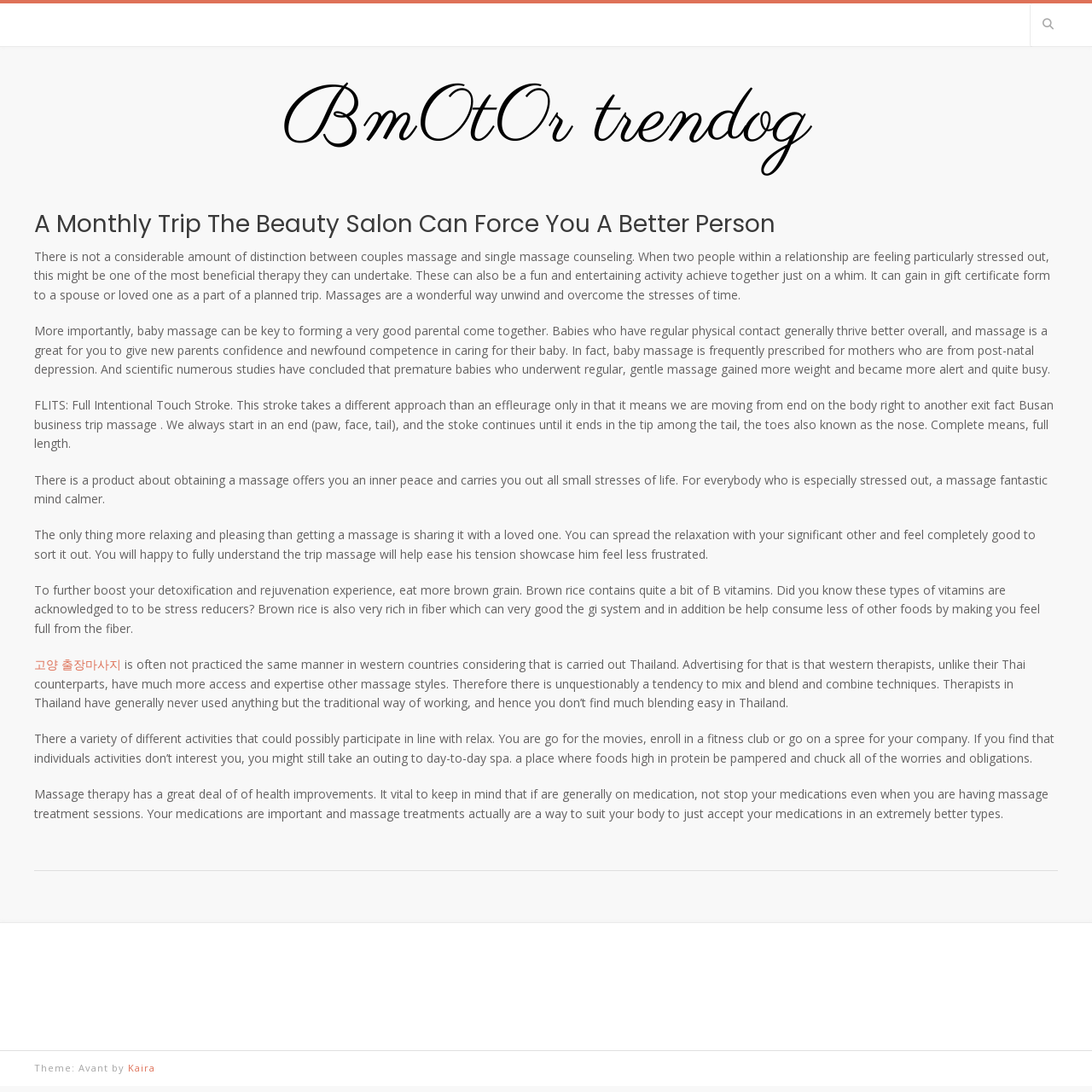Articulate a detailed summary of the webpage's content and design.

The webpage appears to be a blog or article about the benefits of massage therapy, particularly for couples and new parents. At the top of the page, there is a heading that reads "Bm0t0r trendog" and a button with an icon. Below this, there is a larger heading that reads "A Monthly Trip The Beauty Salon Can Force You A Better Person".

The main content of the page is an article that discusses the benefits of massage therapy, including reducing stress, improving parental bonding, and promoting relaxation. The article is divided into several paragraphs, each discussing a different aspect of massage therapy. There are a total of 7 paragraphs, with the first paragraph discussing the benefits of couples massage, the second paragraph discussing baby massage, and the remaining paragraphs discussing various techniques and benefits of massage therapy.

Throughout the article, there are several links, including one to "고양 출장마사지" and another to "Kaira". At the bottom of the page, there is a footer section that reads "Theme: Avant by Kaira".

In terms of layout, the page has a clean and simple design, with a focus on the article content. The headings and paragraphs are well-organized and easy to read, with a clear hierarchy of information. The links and buttons are placed strategically throughout the page, making it easy for users to navigate and find related information.